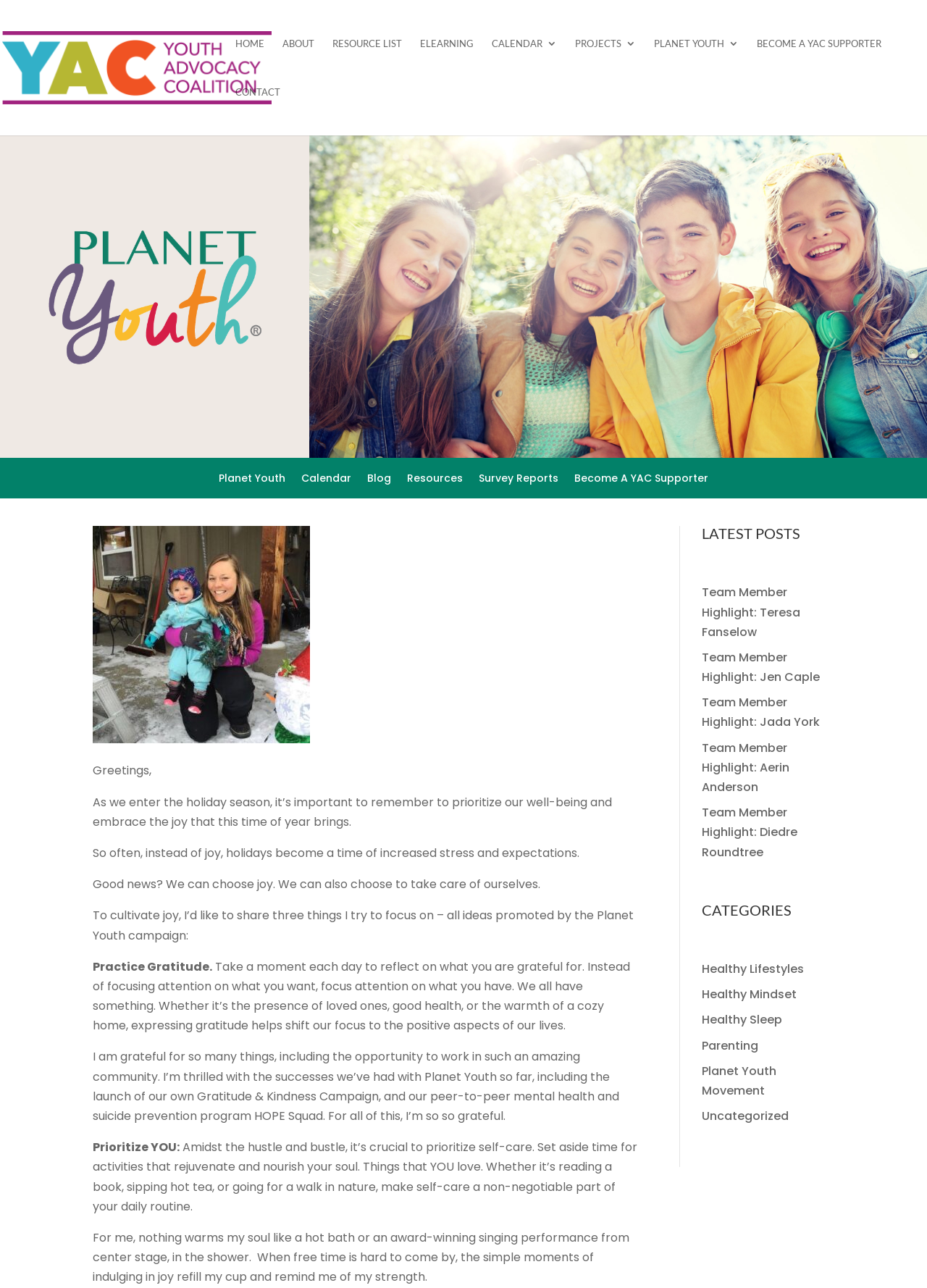How many links are there in the top navigation menu?
Please provide a single word or phrase in response based on the screenshot.

8